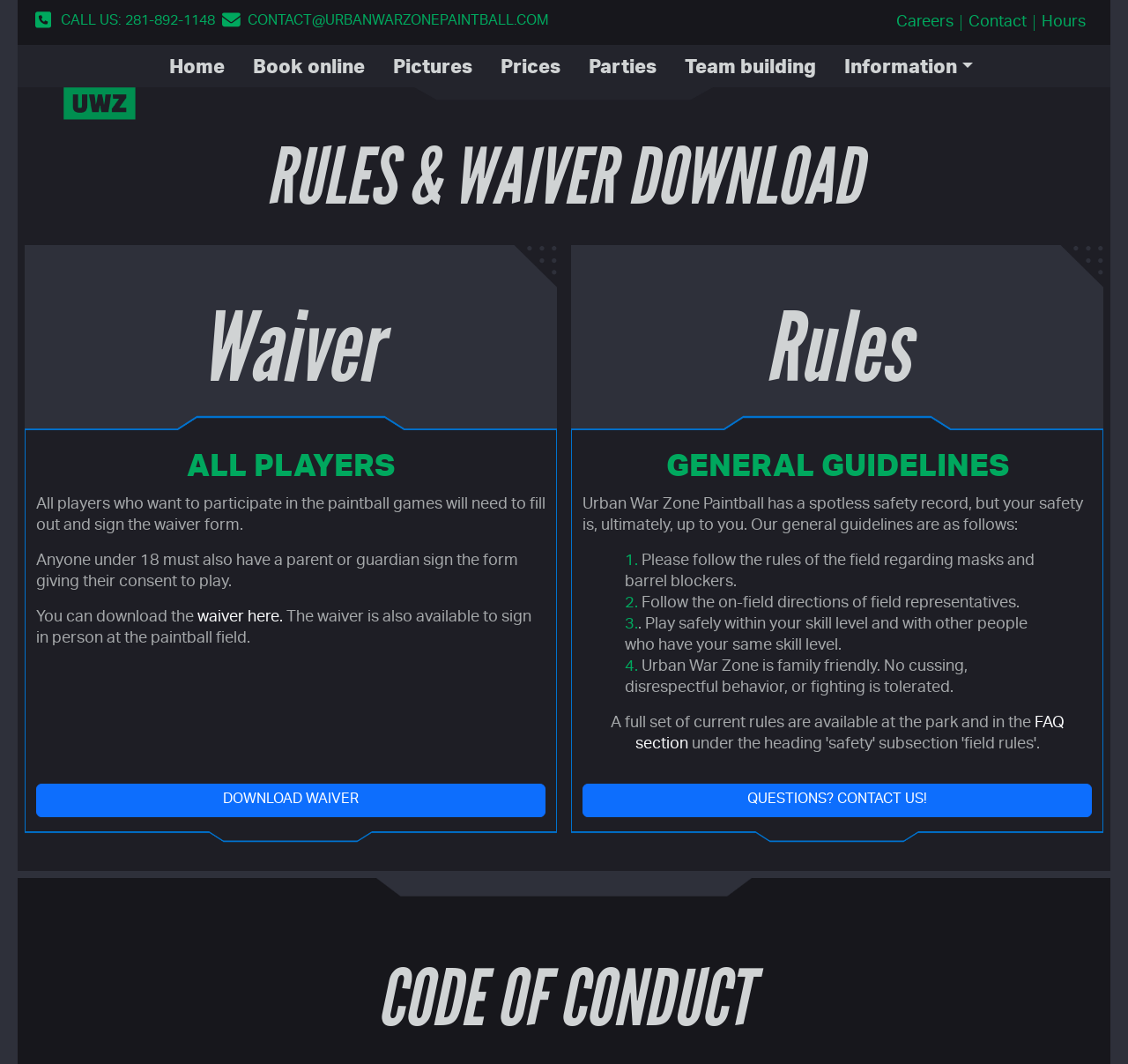What is the purpose of the waiver form?
Please provide a detailed and thorough answer to the question.

The webpage states that 'All players who want to participate in the paintball games will need to fill out and sign the waiver form.' This implies that the purpose of the waiver form is to allow players to participate in paintball games.